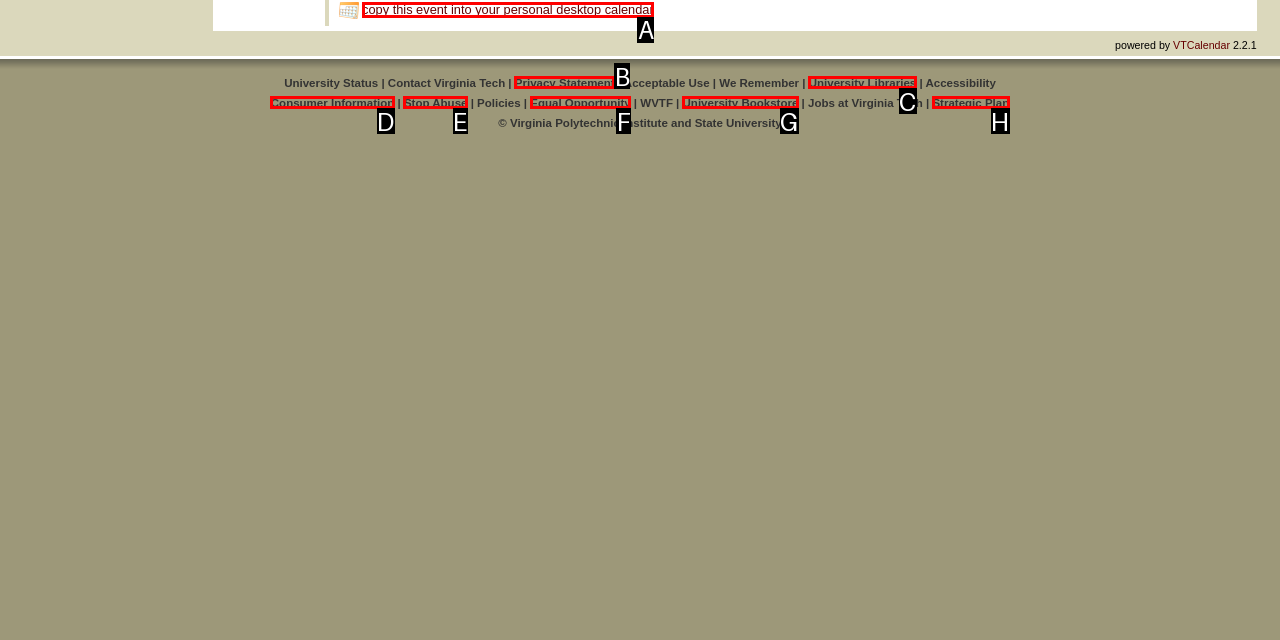Choose the HTML element that aligns with the description: Privacy Statement. Indicate your choice by stating the letter.

B